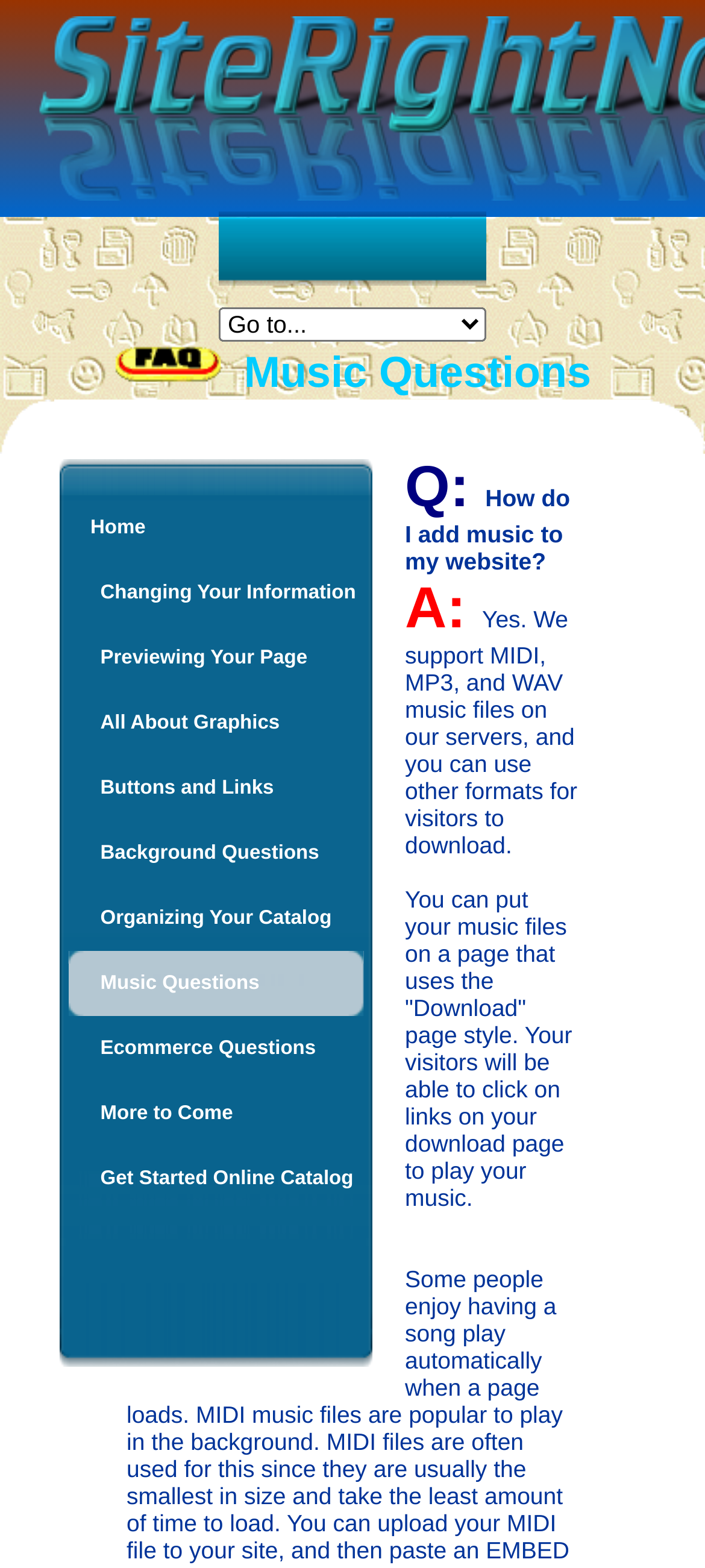Provide the bounding box coordinates of the HTML element this sentence describes: "Home". The bounding box coordinates consist of four float numbers between 0 and 1, i.e., [left, top, right, bottom].

[0.085, 0.316, 0.528, 0.357]